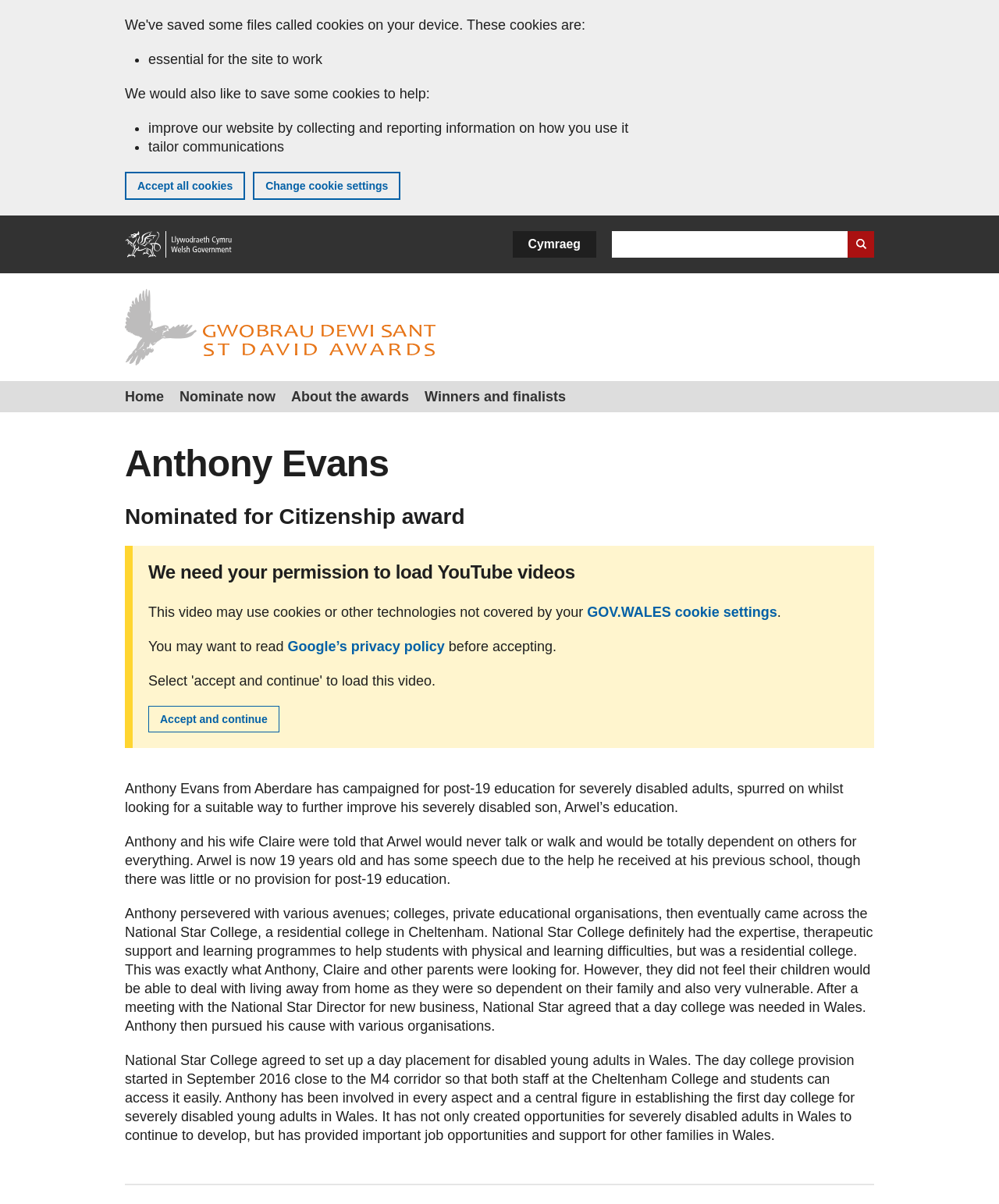Please find the bounding box coordinates for the clickable element needed to perform this instruction: "Nominate now".

[0.172, 0.316, 0.284, 0.342]